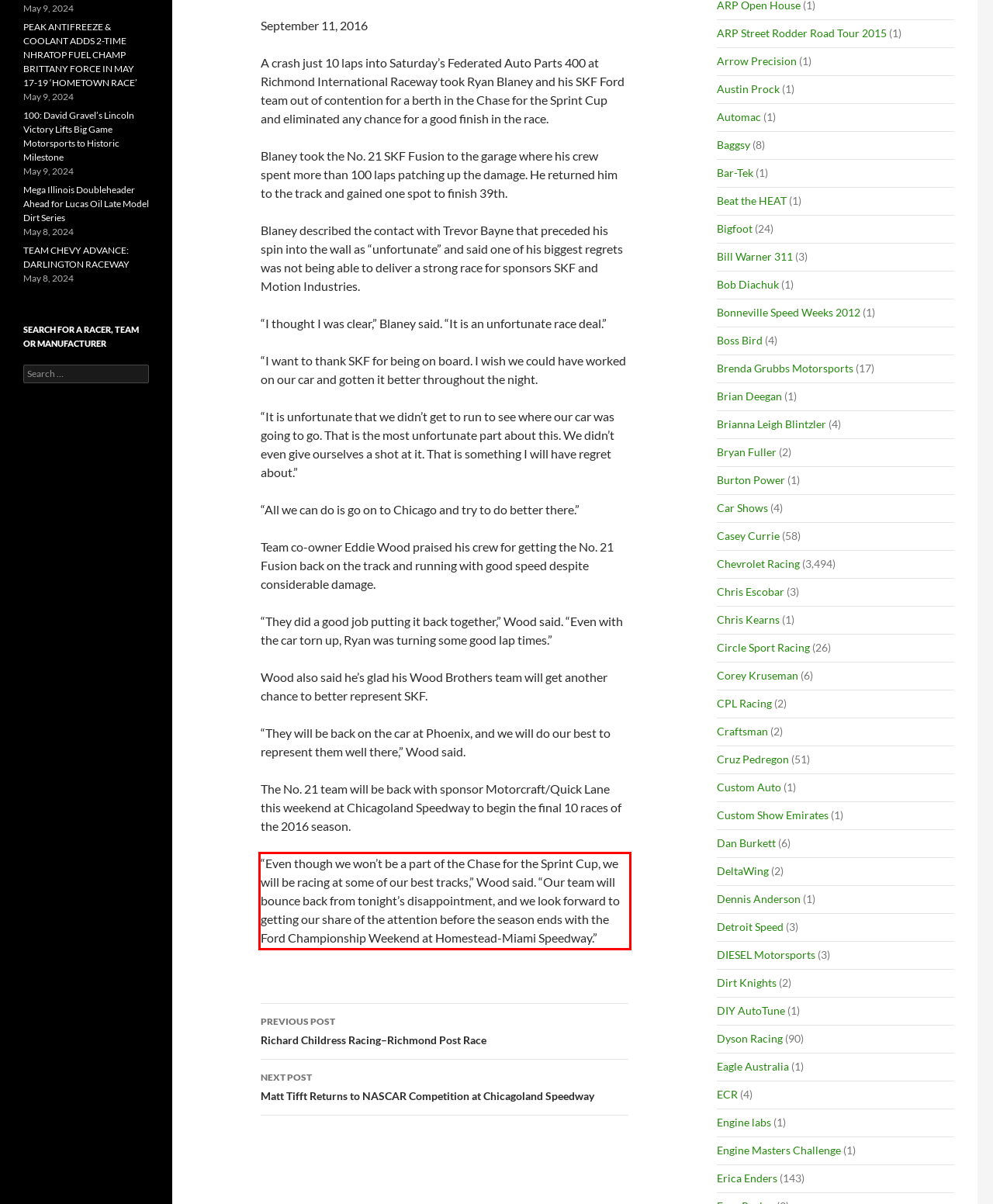Analyze the screenshot of the webpage that features a red bounding box and recognize the text content enclosed within this red bounding box.

“Even though we won’t be a part of the Chase for the Sprint Cup, we will be racing at some of our best tracks,” Wood said. “Our team will bounce back from tonight’s disappointment, and we look forward to getting our share of the attention before the season ends with the Ford Championship Weekend at Homestead-Miami Speedway.”